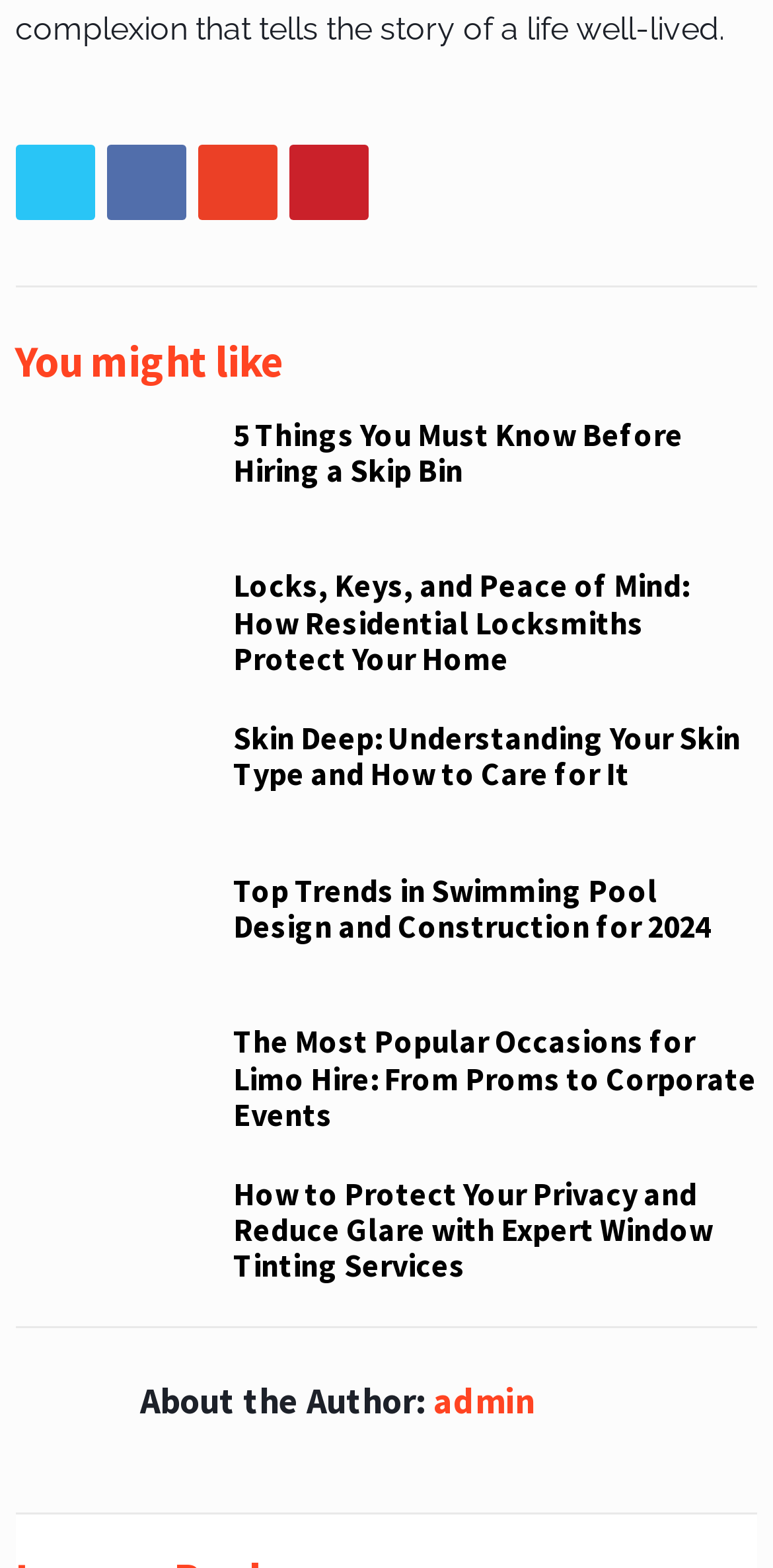Please identify the bounding box coordinates of the clickable element to fulfill the following instruction: "Learn about the author". The coordinates should be four float numbers between 0 and 1, i.e., [left, top, right, bottom].

[0.561, 0.879, 0.692, 0.908]